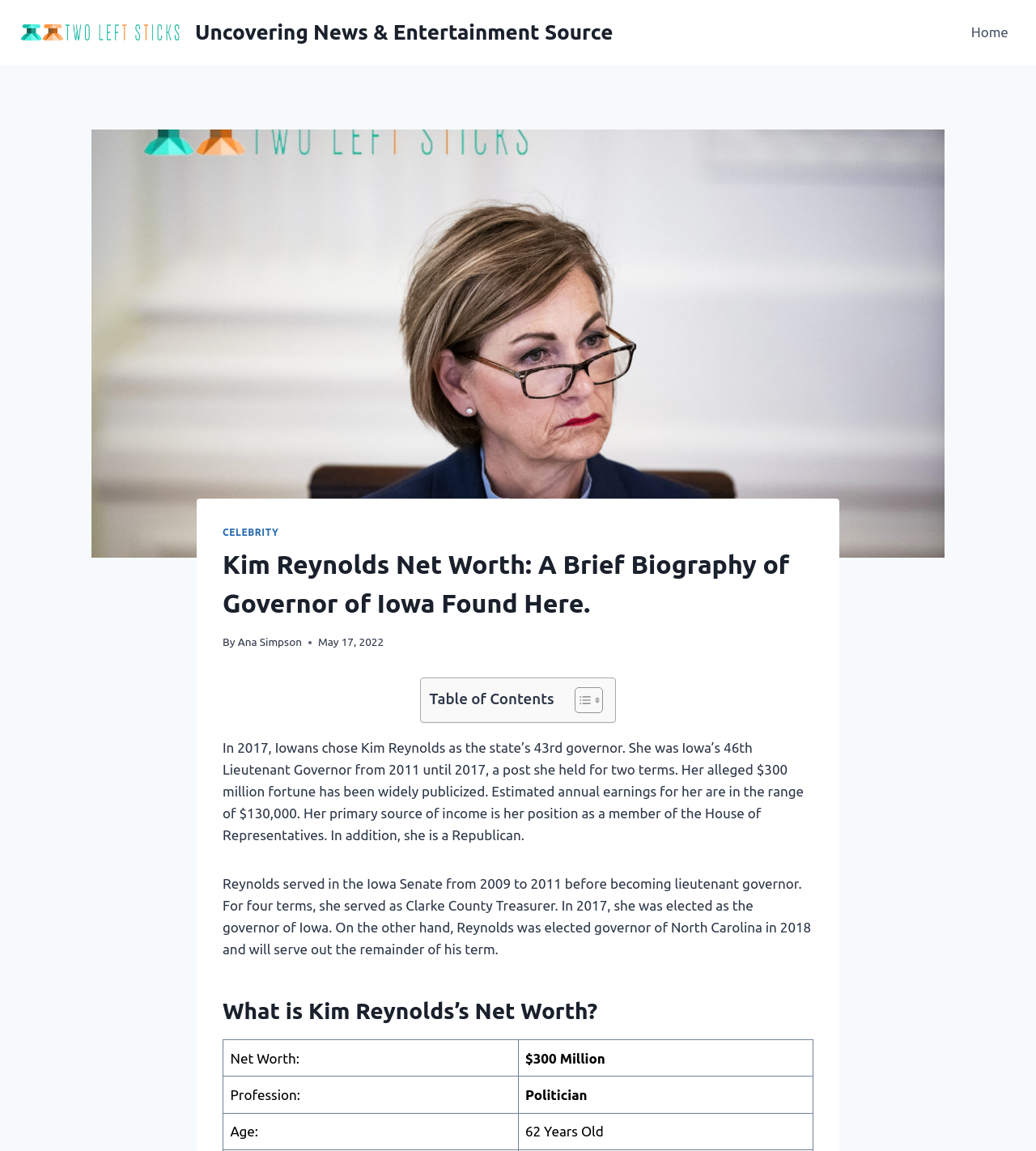From the image, can you give a detailed response to the question below:
How old is Kim Reynolds?

The answer can be found in the table under the heading 'What is Kim Reynolds’s Net Worth?' where it lists her age as '62 Years Old'.